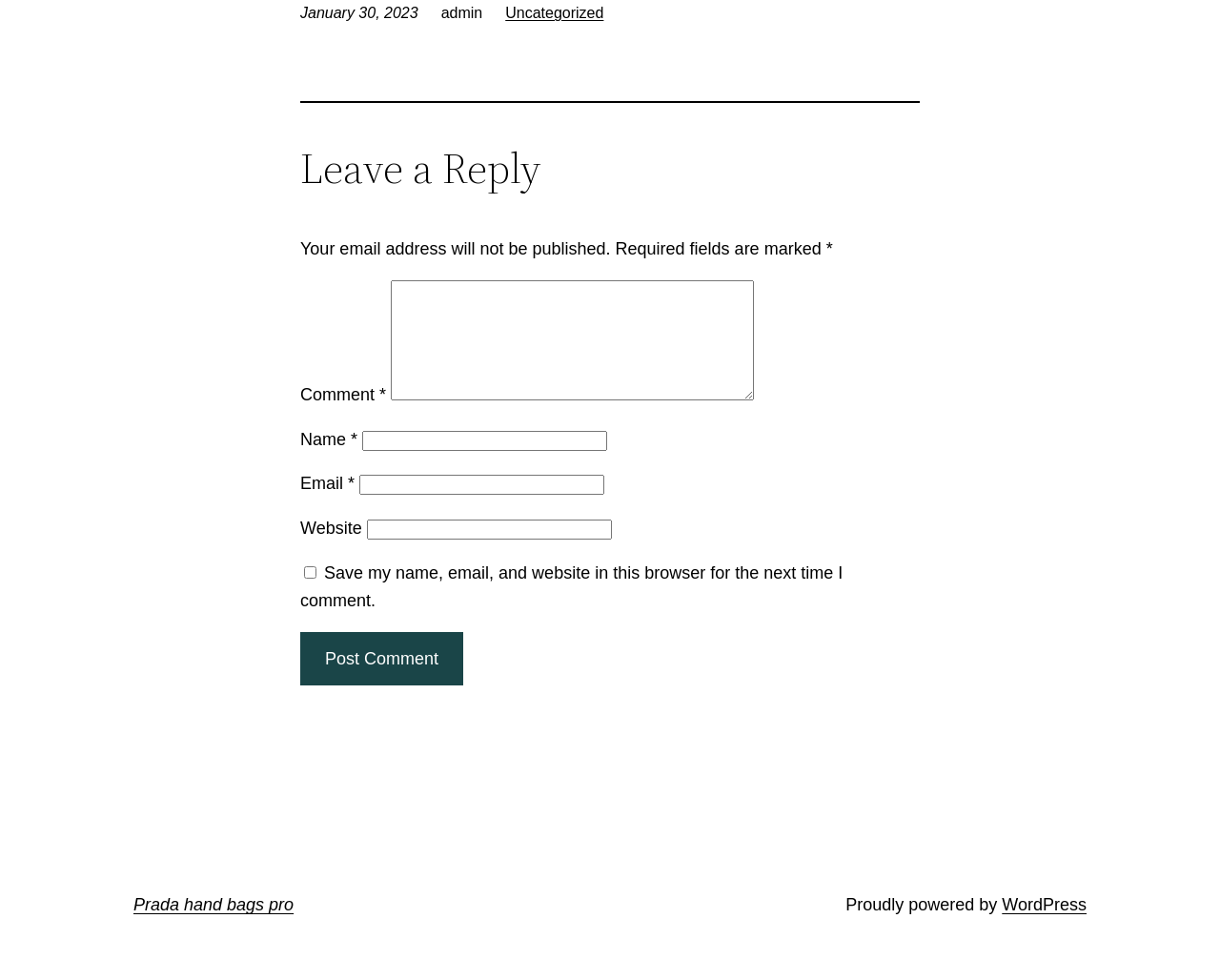Please identify the coordinates of the bounding box that should be clicked to fulfill this instruction: "Click on the 'Uncategorized' link".

[0.414, 0.005, 0.495, 0.021]